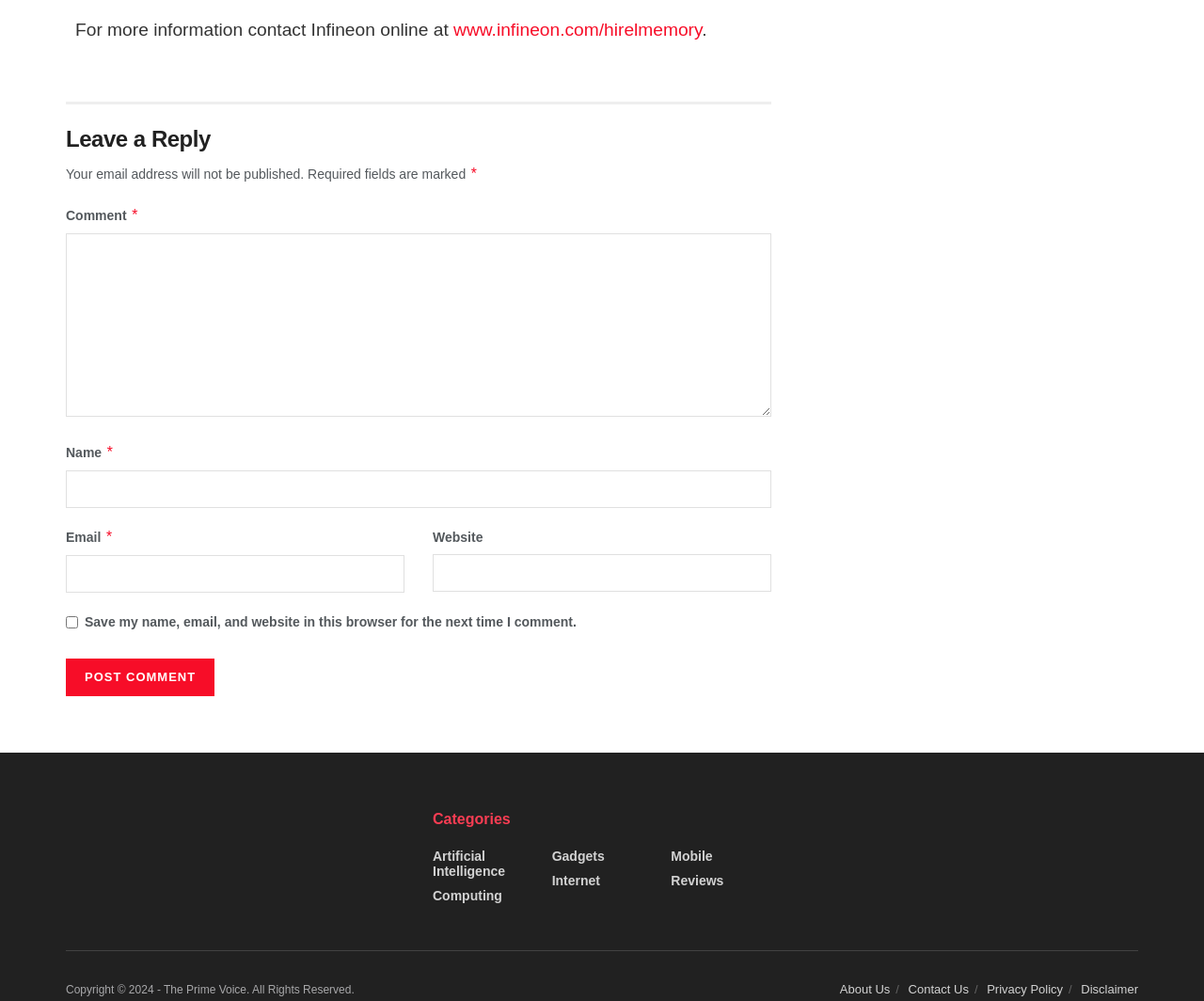Determine the bounding box coordinates of the clickable element to achieve the following action: 'Leave a comment'. Provide the coordinates as four float values between 0 and 1, formatted as [left, top, right, bottom].

[0.055, 0.123, 0.641, 0.154]